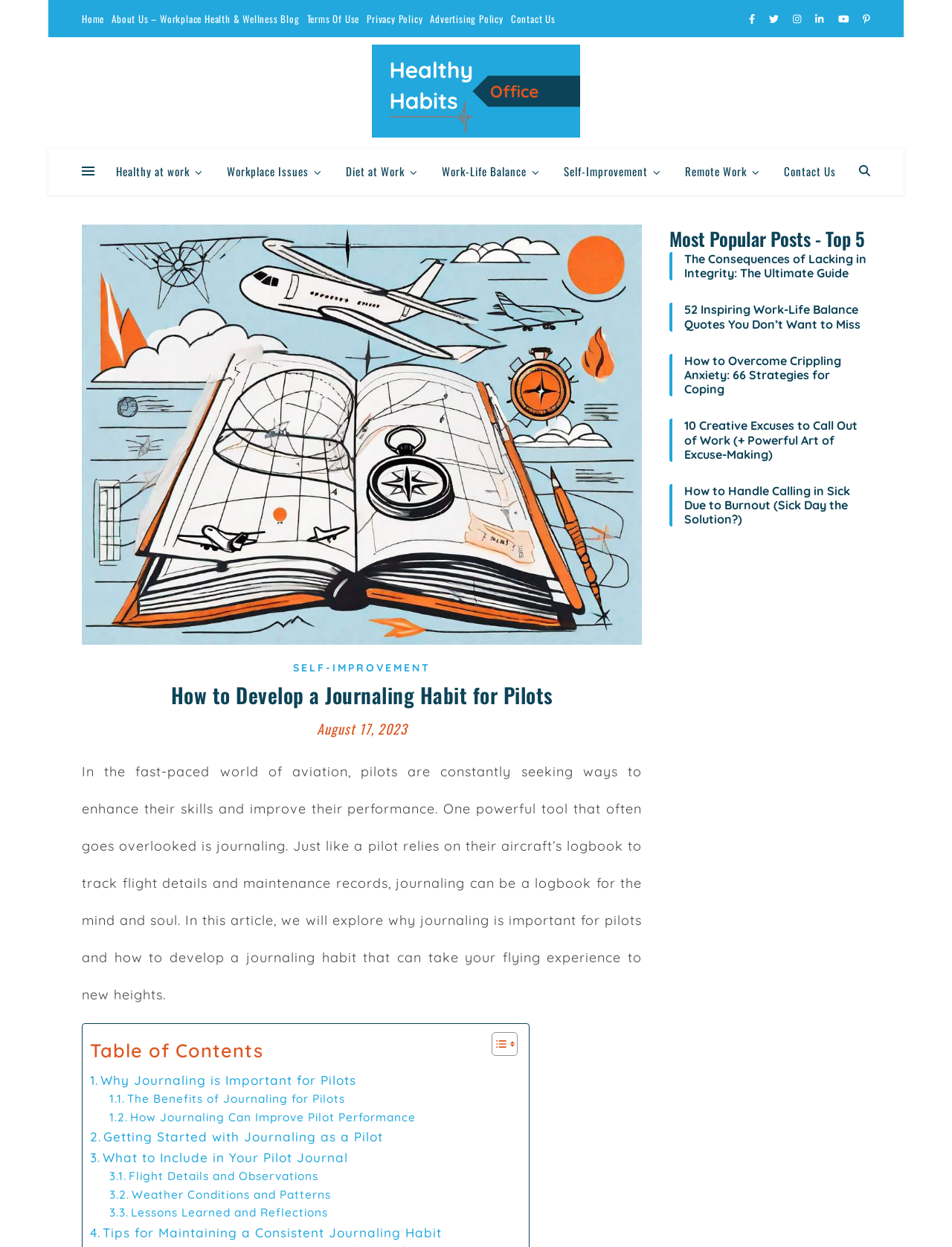What is the website's main topic?
From the image, respond using a single word or phrase.

Workplace health and wellness